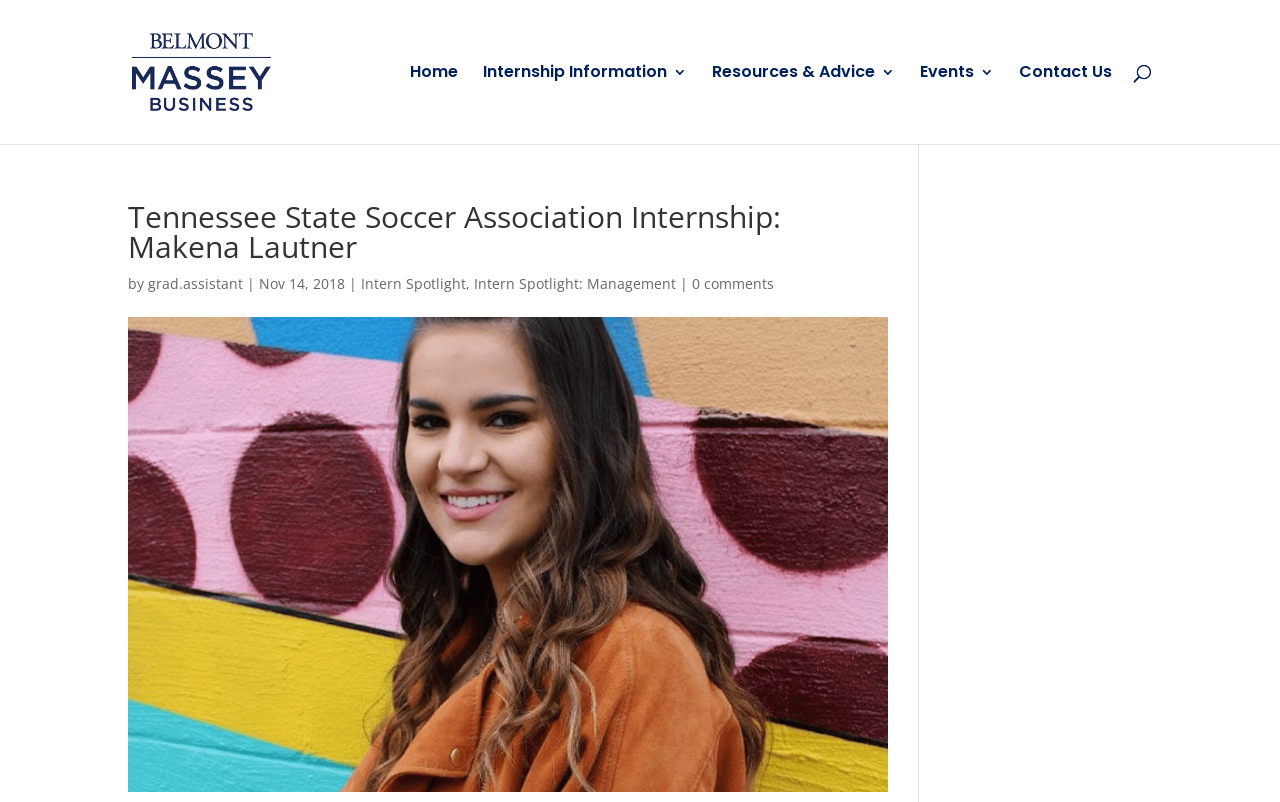What is the category of the internship?
Please give a detailed and thorough answer to the question, covering all relevant points.

I determined the answer by looking at the link 'Intern Spotlight: Management' and identifying Management as the category of the internship.